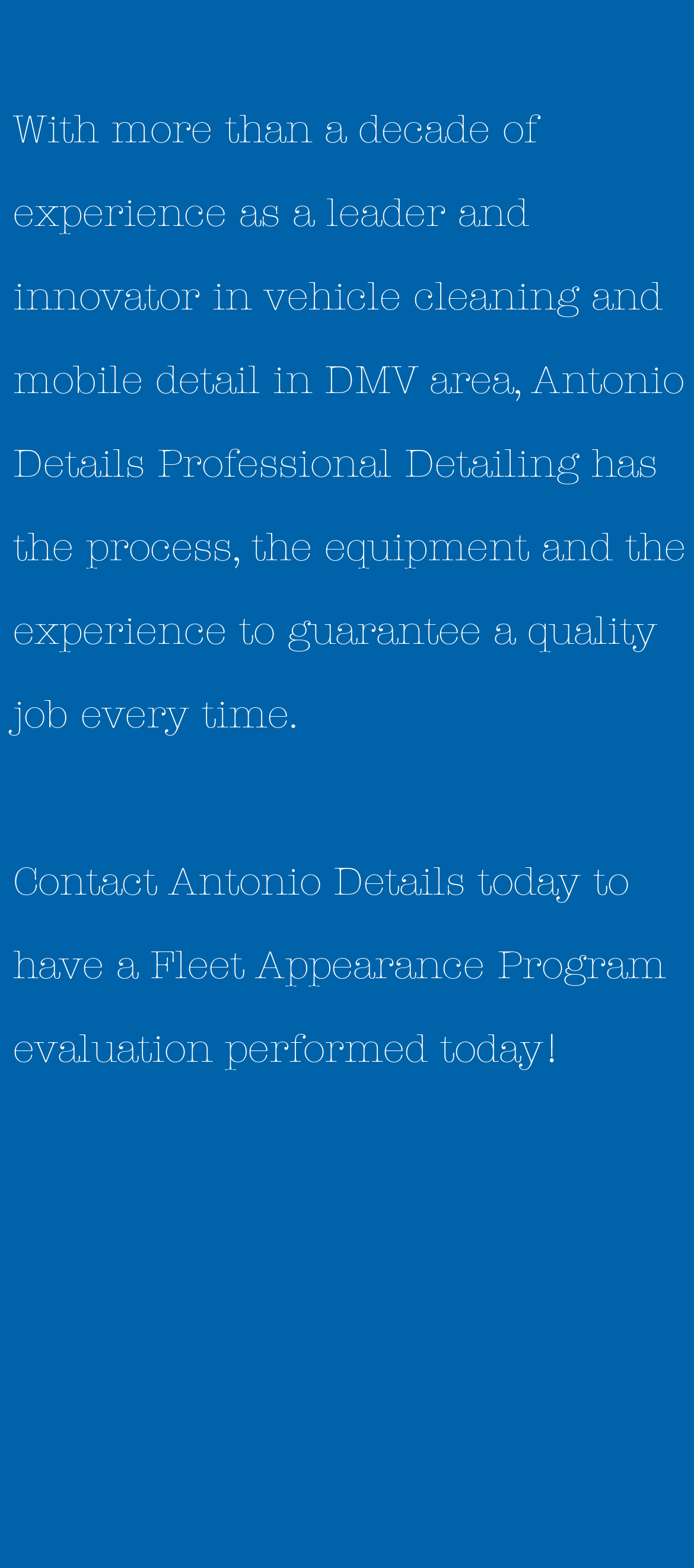Find the bounding box coordinates of the element to click in order to complete the given instruction: "Click on Home."

[0.026, 0.457, 0.154, 0.484]